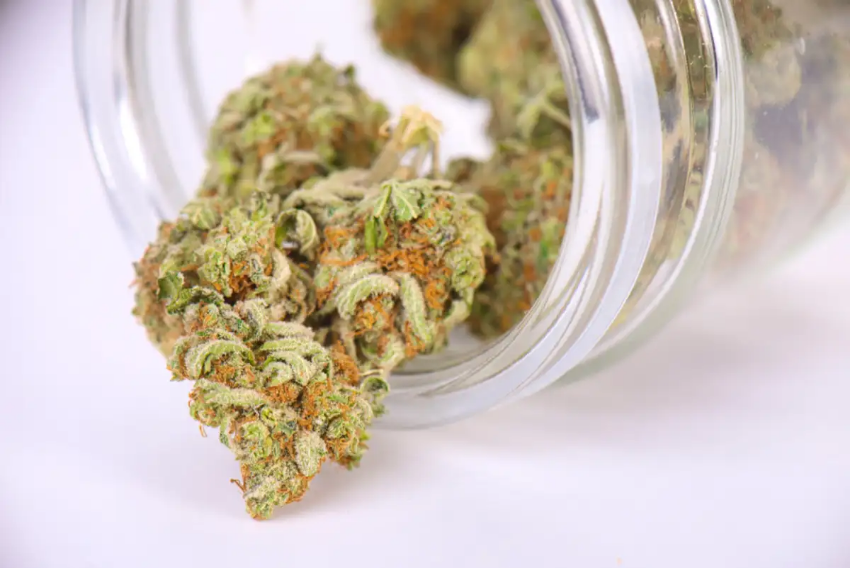What is the material of the jar?
Please look at the screenshot and answer using one word or phrase.

Glass